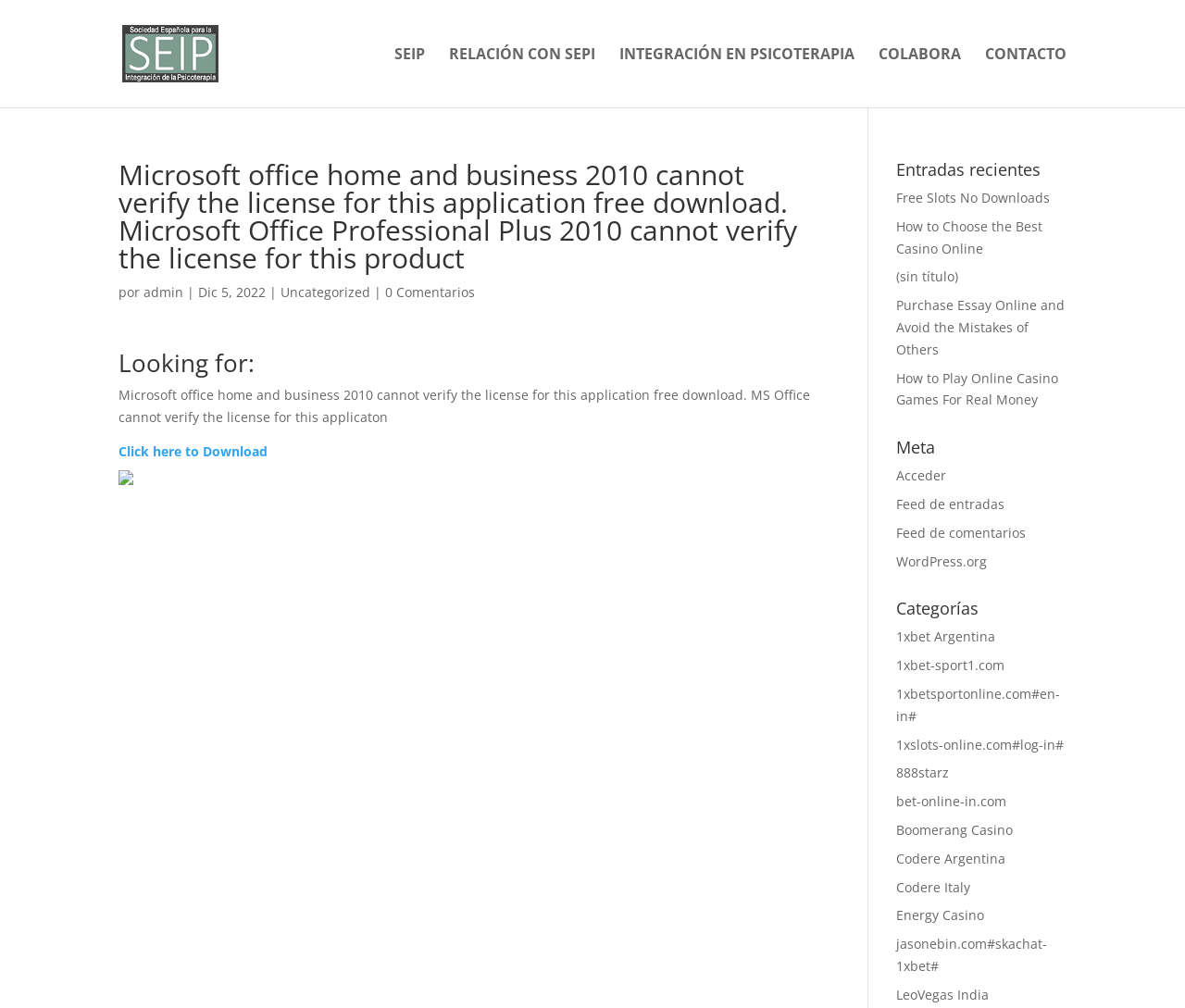Based on the description "Seip", find the bounding box of the specified UI element.

[0.333, 0.047, 0.359, 0.107]